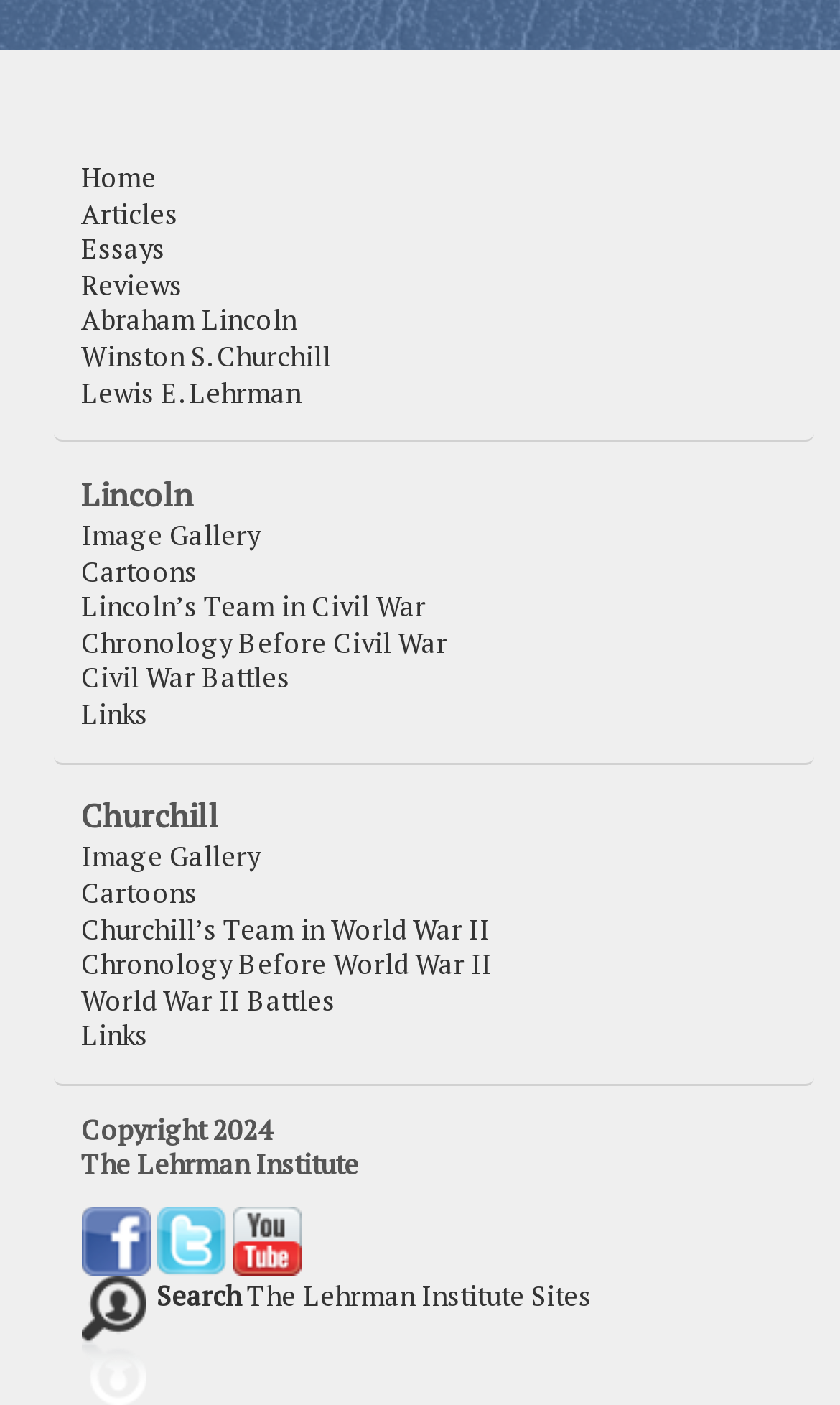Given the element description "Chronology Before World War II" in the screenshot, predict the bounding box coordinates of that UI element.

[0.097, 0.674, 0.587, 0.7]